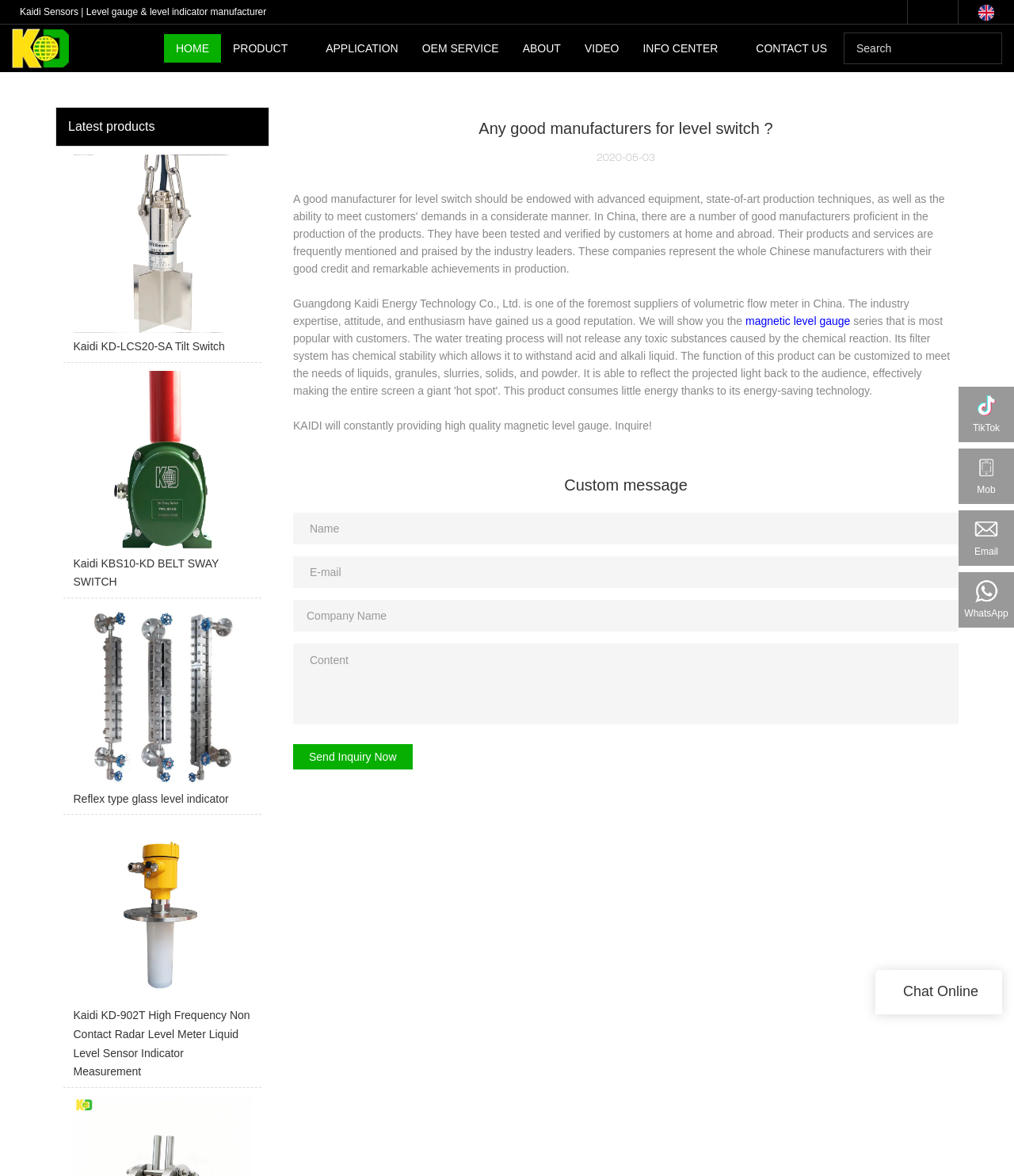Specify the bounding box coordinates of the area that needs to be clicked to achieve the following instruction: "Search for products".

[0.832, 0.028, 0.988, 0.055]